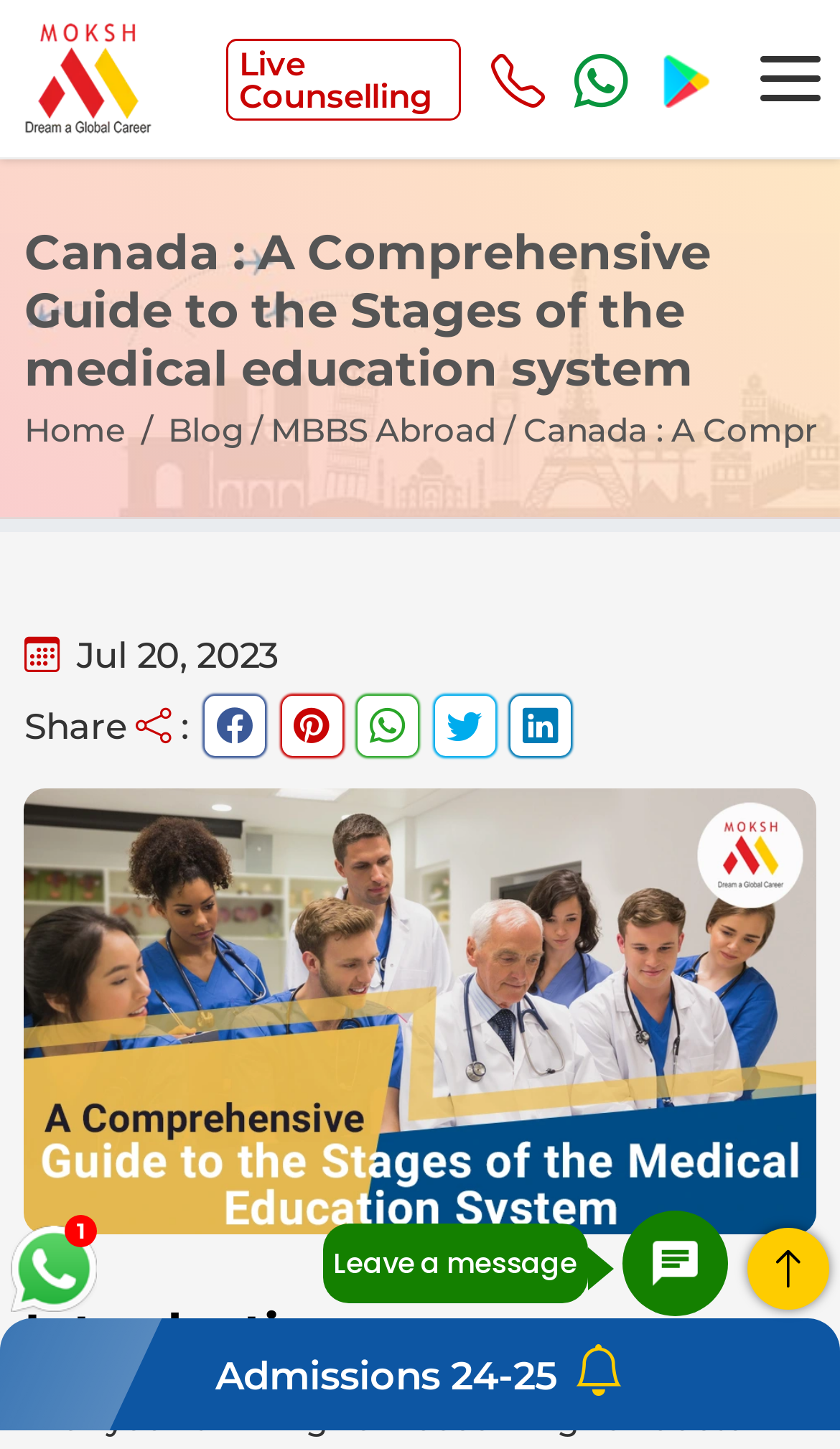Find the bounding box coordinates of the element you need to click on to perform this action: 'Click the toggle navigation button'. The coordinates should be represented by four float values between 0 and 1, in the format [left, top, right, bottom].

[0.897, 0.033, 0.978, 0.074]